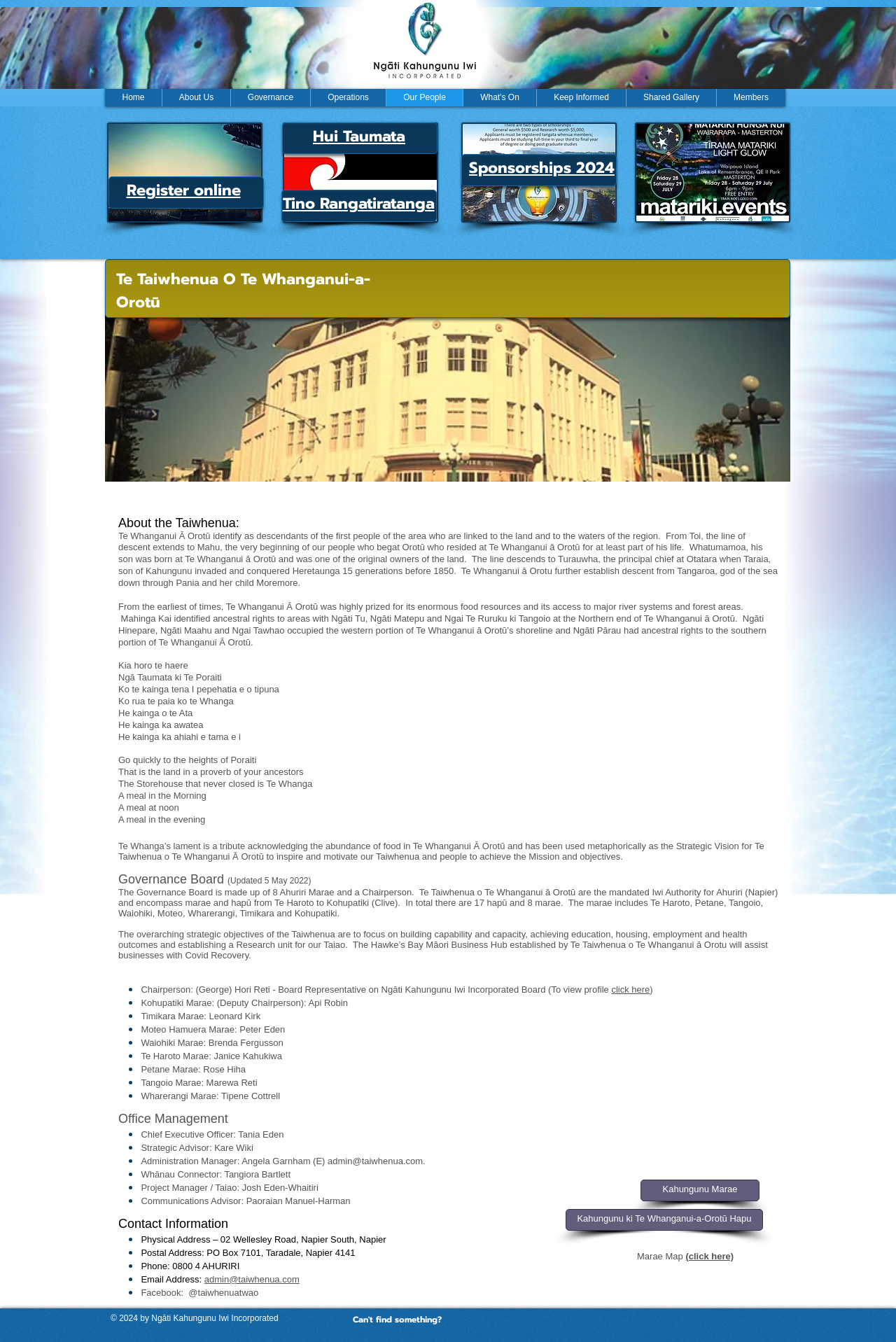Determine the coordinates of the bounding box for the clickable area needed to execute this instruction: "Click on the 'Home' link".

[0.117, 0.066, 0.18, 0.079]